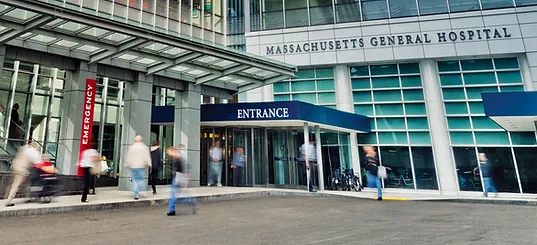Provide an in-depth description of all elements within the image.

The image showcases the main entrance of Massachusetts General Hospital (MGH), one of the oldest hospital programs in the United States, founded in 1996. The entrance is prominently marked with a blue awning labeled "ENTRANCE," indicating the entry point for patients and visitors. On the left, a red sign reads "EMERGENCY," guiding individuals in need of immediate medical attention. The architectural design features a modern glass facade, reflecting the hospital's commitment to state-of-the-art medical care. The scene is bustling with individuals walking toward and from the entrance, highlighting the hospital's active environment. This facility serves a diverse patient population, providing comprehensive palliative care and specialized services across various medical disciplines.